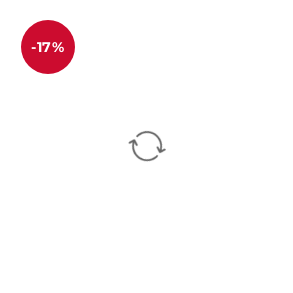Offer a detailed caption for the image presented.

This image features the "Killer Frost Season 4 Denim Jacket," showcased prominently with a striking sale tag indicating a discount of 17%. The dynamic design of the jacket reflects modern fashion trends, appealing particularly to fans of stylish outerwear. The jacket is likely made from high-quality denim, designed to combine comfort and durability, making it a versatile addition to any wardrobe. With its chic aesthetic, this piece not only enhances the wearer's style but also aligns with the latest trends. The image emits a sense of urgency to seize the opportunity for a limited-time discount, encouraging immediate consideration for purchase.